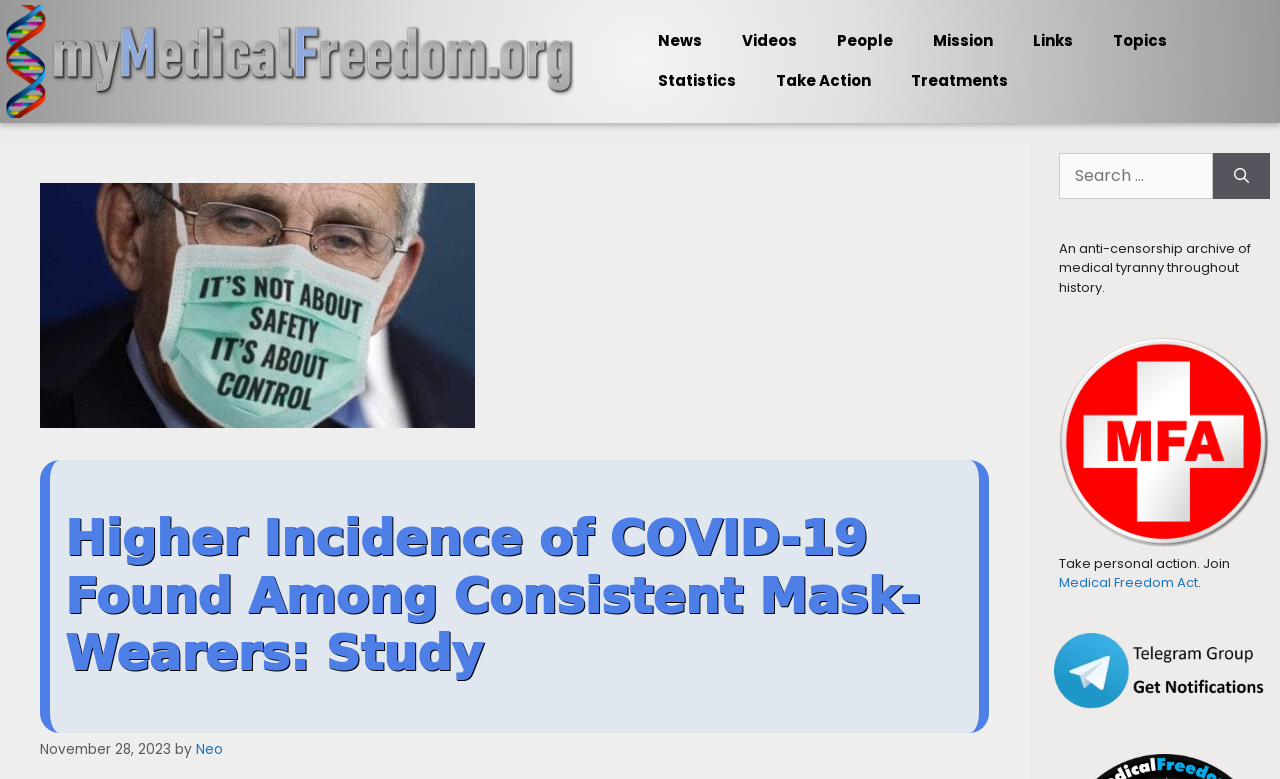Kindly determine the bounding box coordinates for the area that needs to be clicked to execute this instruction: "Explore the Medical Freedom Act".

[0.829, 0.734, 0.938, 0.758]